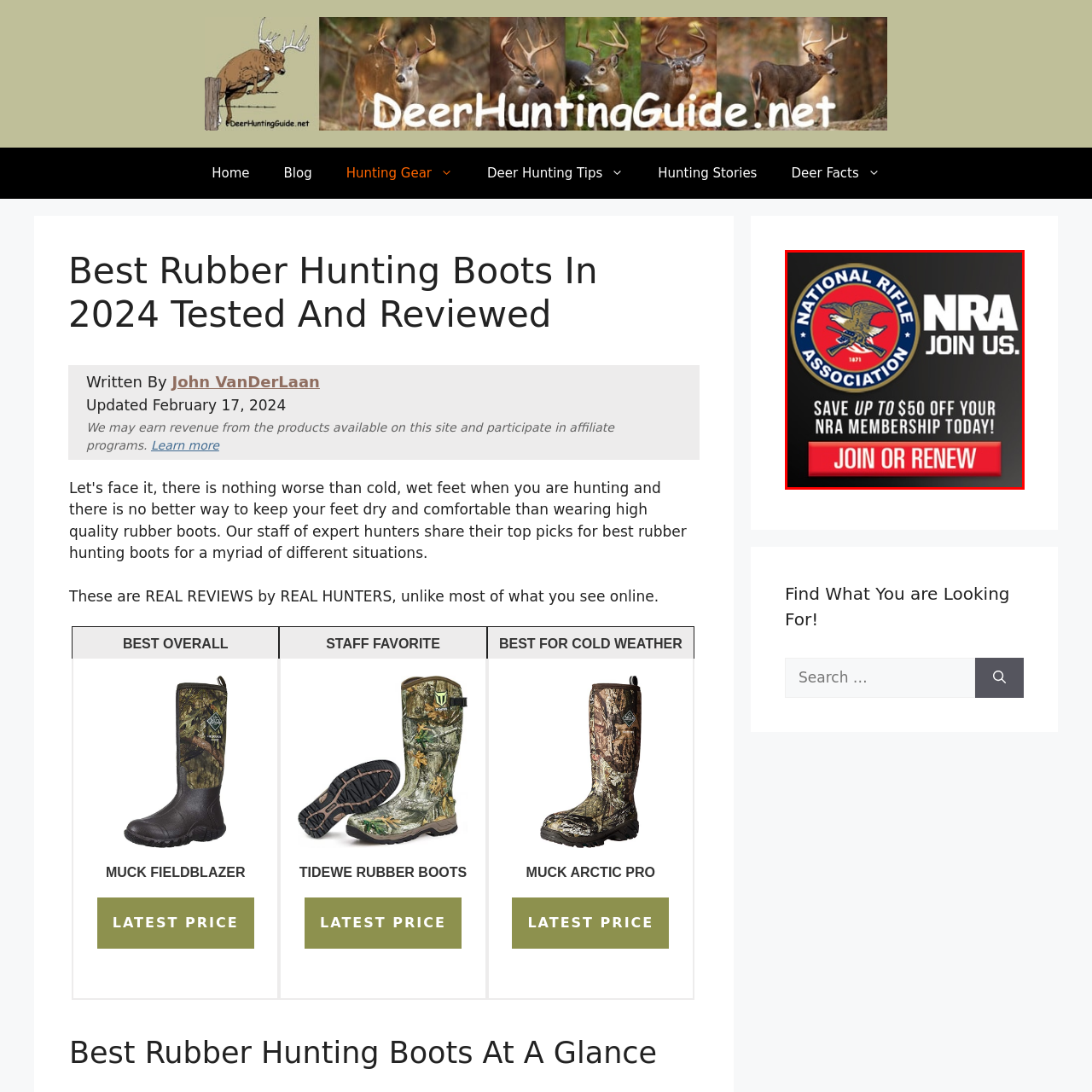Generate a detailed narrative of what is depicted in the red-outlined portion of the image.

The image promotes the National Rifle Association (NRA) with a bold message encouraging viewers to "Join Us." It features the NRA emblem, which includes an eagle and crossed firearms, symbolizing the organization's focus on gun rights and advocacy. The text highlights a special offer, stating "SAVE UP TO $50 OFF YOUR NRA MEMBERSHIP TODAY!" Below this, a bright red button invites users to "JOIN OR RENEW!" This advertisement is designed to attract new members and encourage current members to renew their subscriptions, emphasizing both a savings opportunity and a call to action.